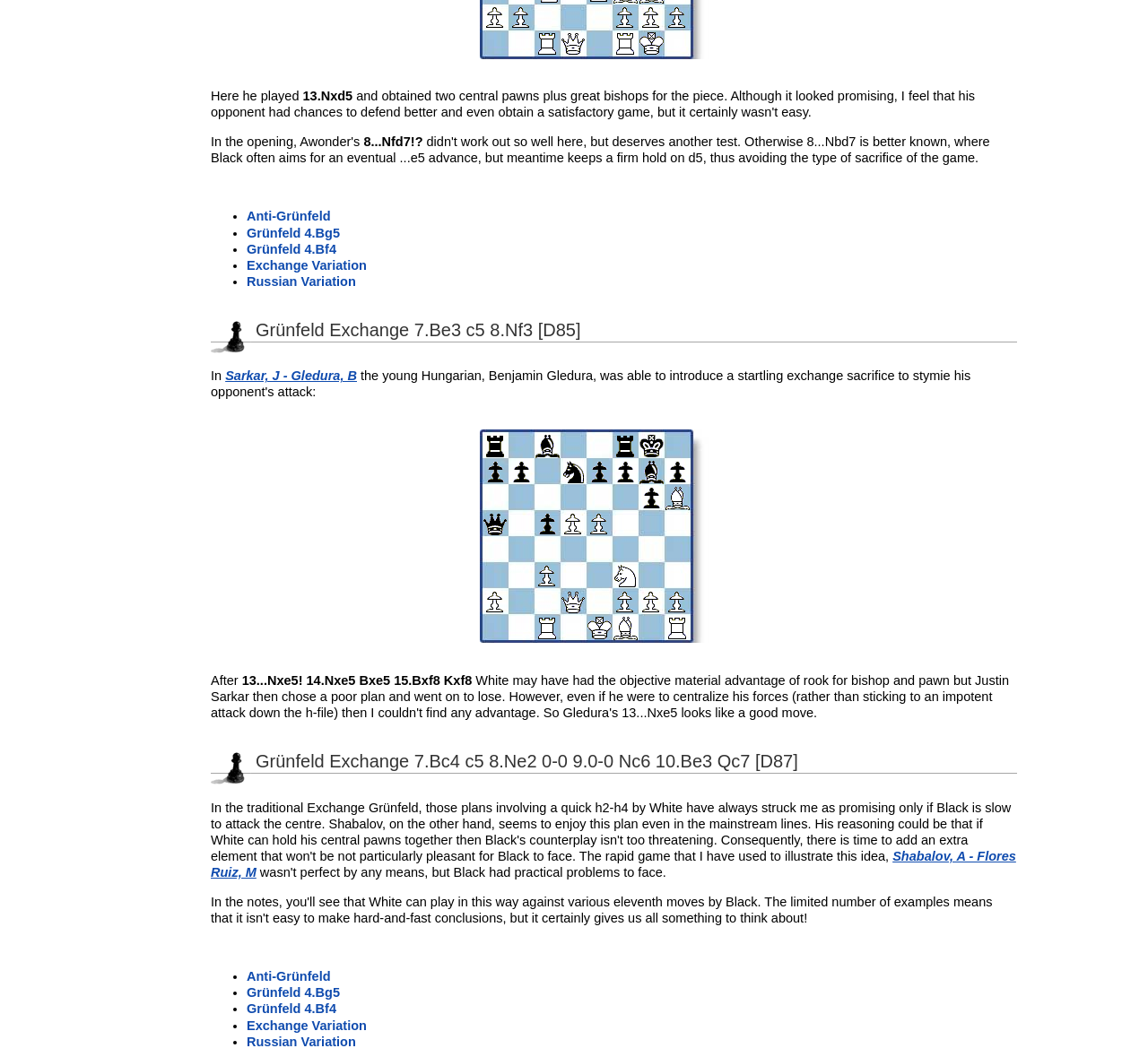Pinpoint the bounding box coordinates of the area that should be clicked to complete the following instruction: "Click the link 'Russian Variation'". The coordinates must be given as four float numbers between 0 and 1, i.e., [left, top, right, bottom].

[0.215, 0.26, 0.31, 0.273]